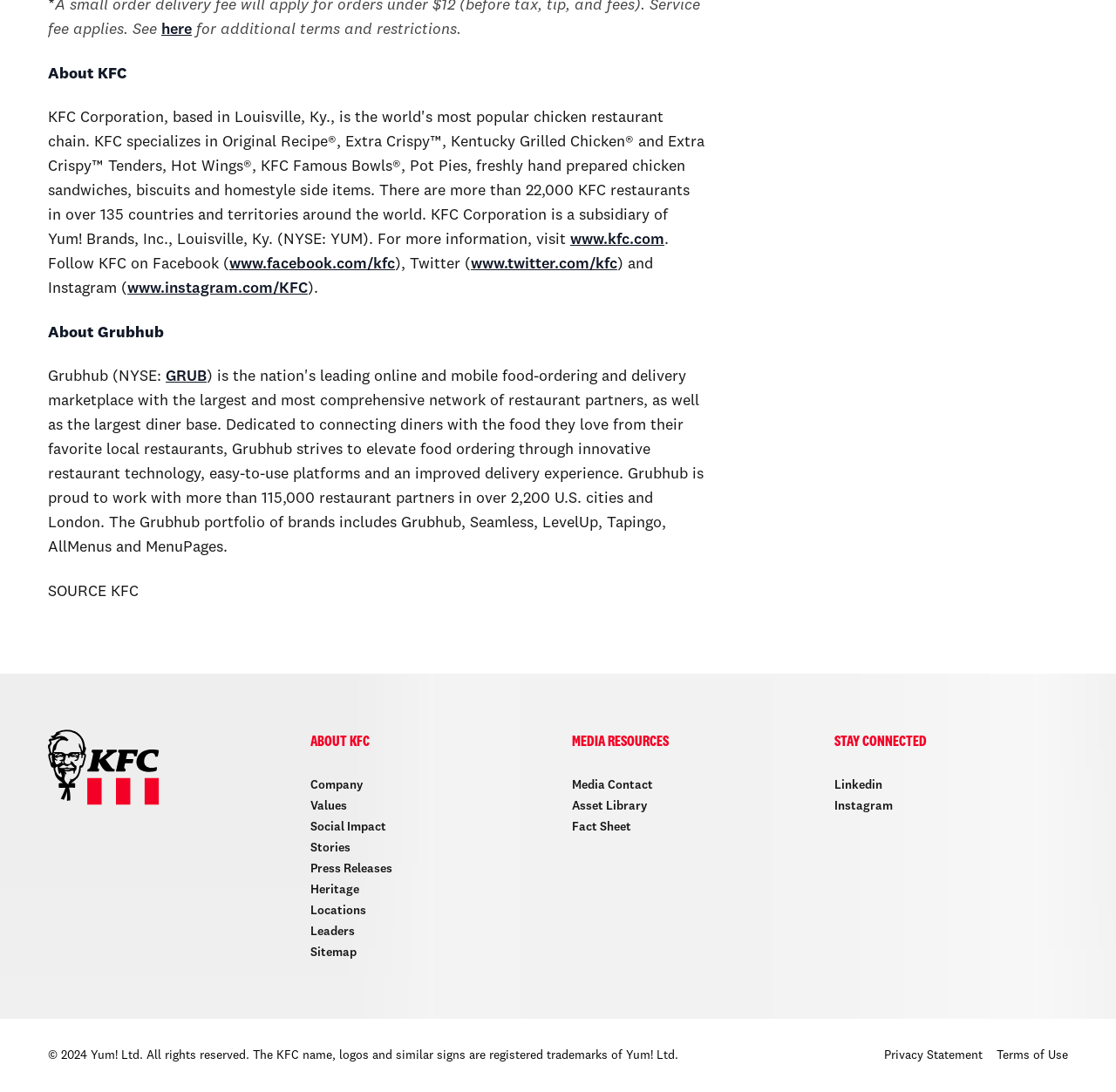Give a concise answer using one word or a phrase to the following question:
What is the social media platform mentioned after Twitter?

Instagram